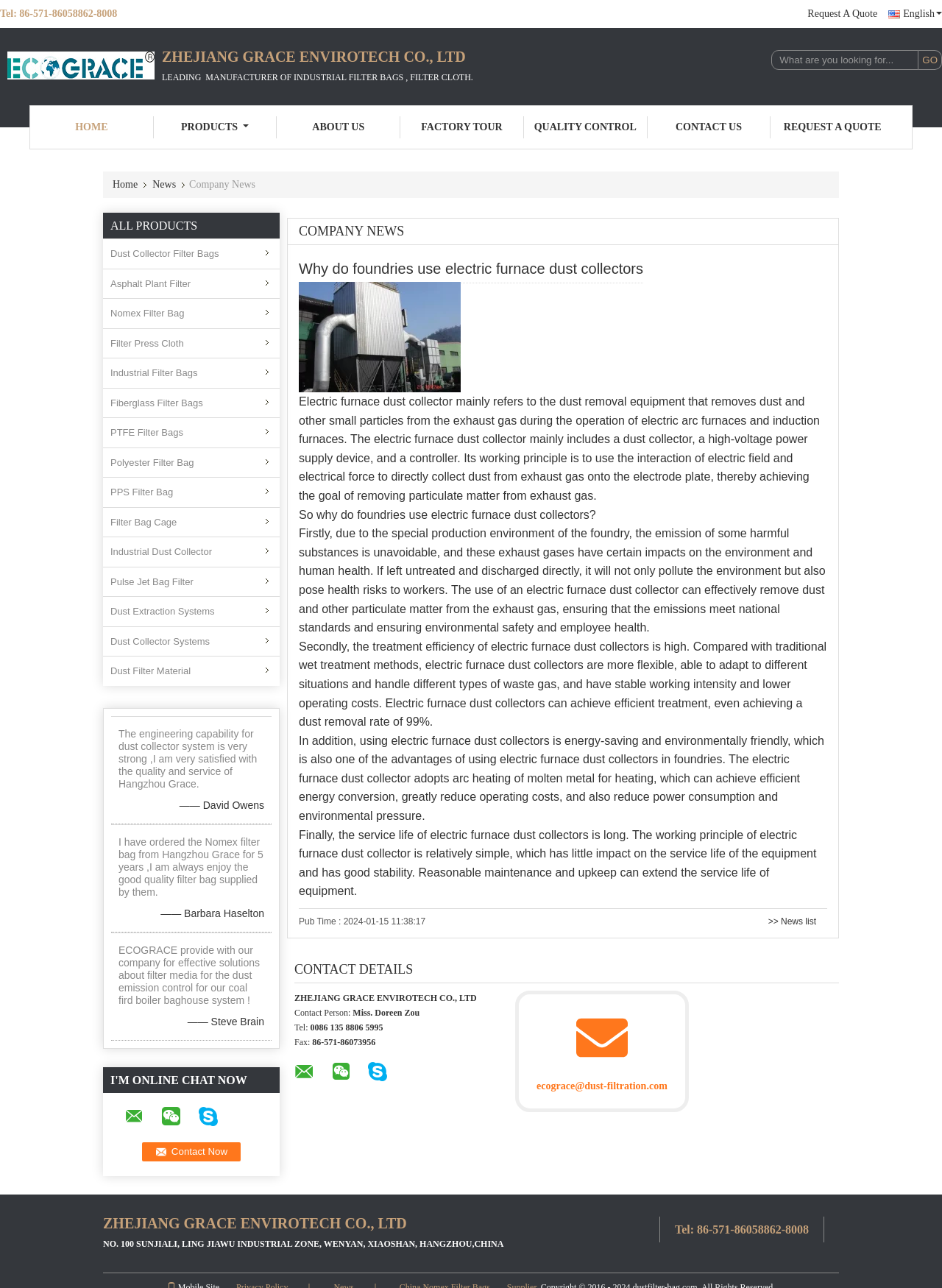Please provide the bounding box coordinate of the region that matches the element description: About Us. Coordinates should be in the format (top-left x, top-left y, bottom-right x, bottom-right y) and all values should be between 0 and 1.

[0.294, 0.09, 0.425, 0.107]